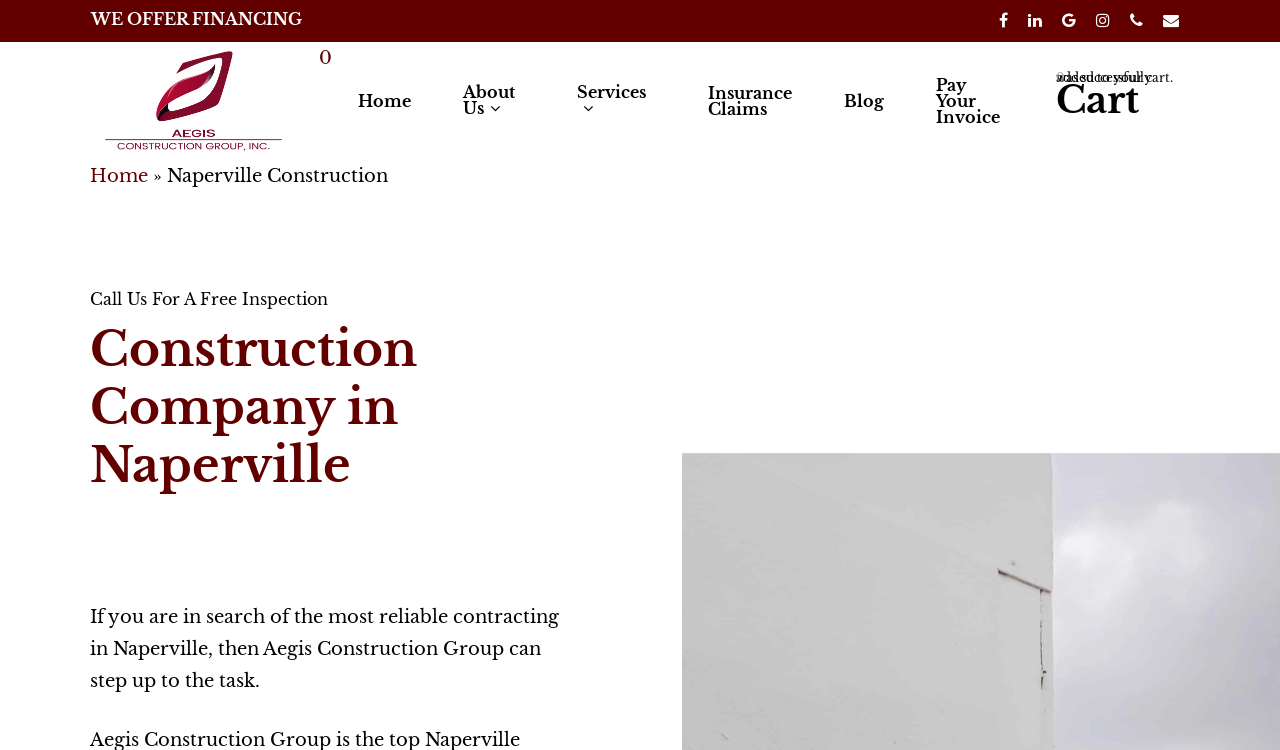Determine the bounding box for the UI element as described: "Blog". The coordinates should be represented as four float numbers between 0 and 1, formatted as [left, top, right, bottom].

[0.659, 0.124, 0.691, 0.145]